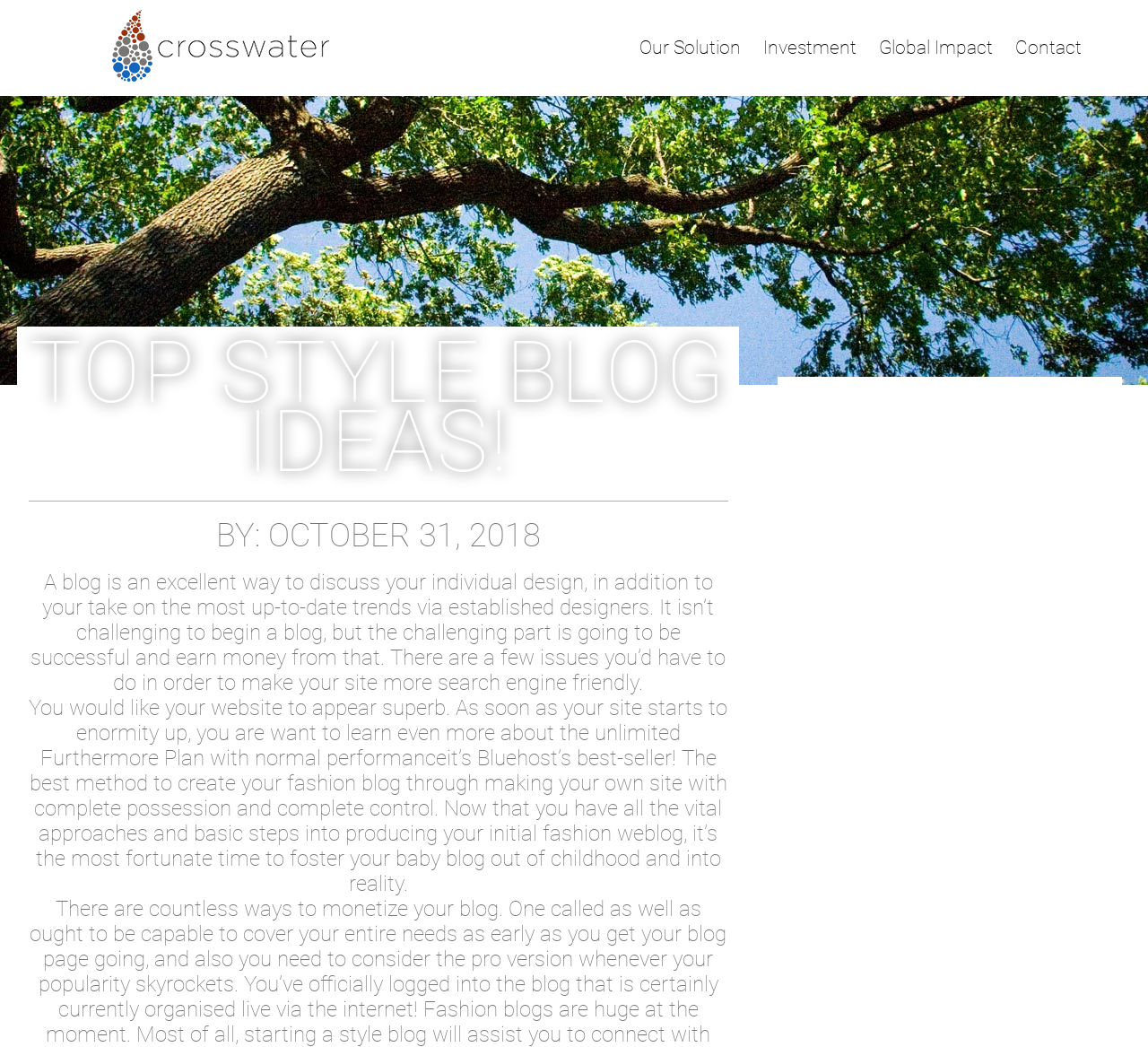What is the topic of the blog post?
Please provide a single word or phrase based on the screenshot.

Fashion blog